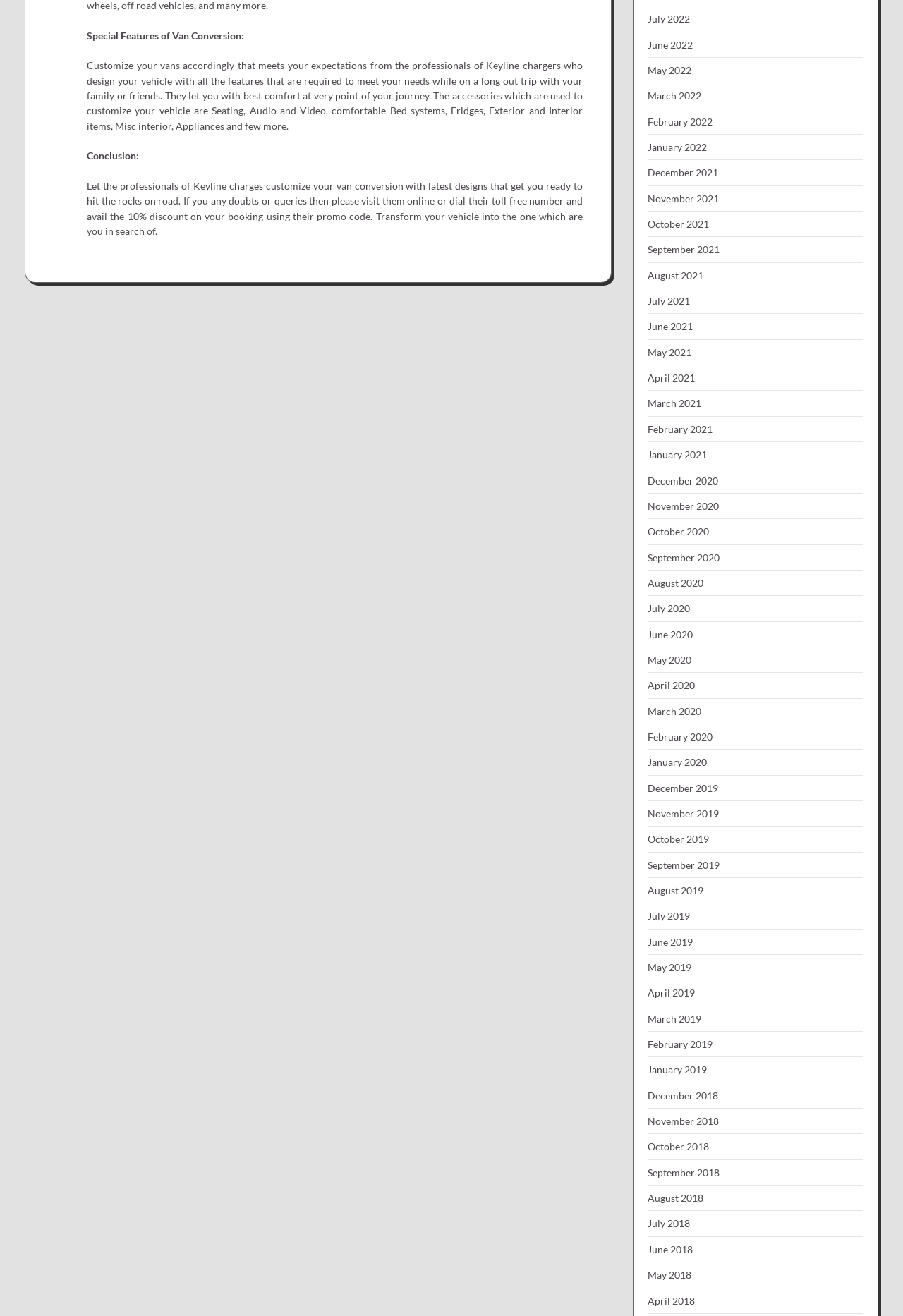Identify the bounding box coordinates of the clickable section necessary to follow the following instruction: "Click on July 2022". The coordinates should be presented as four float numbers from 0 to 1, i.e., [left, top, right, bottom].

[0.717, 0.01, 0.764, 0.019]